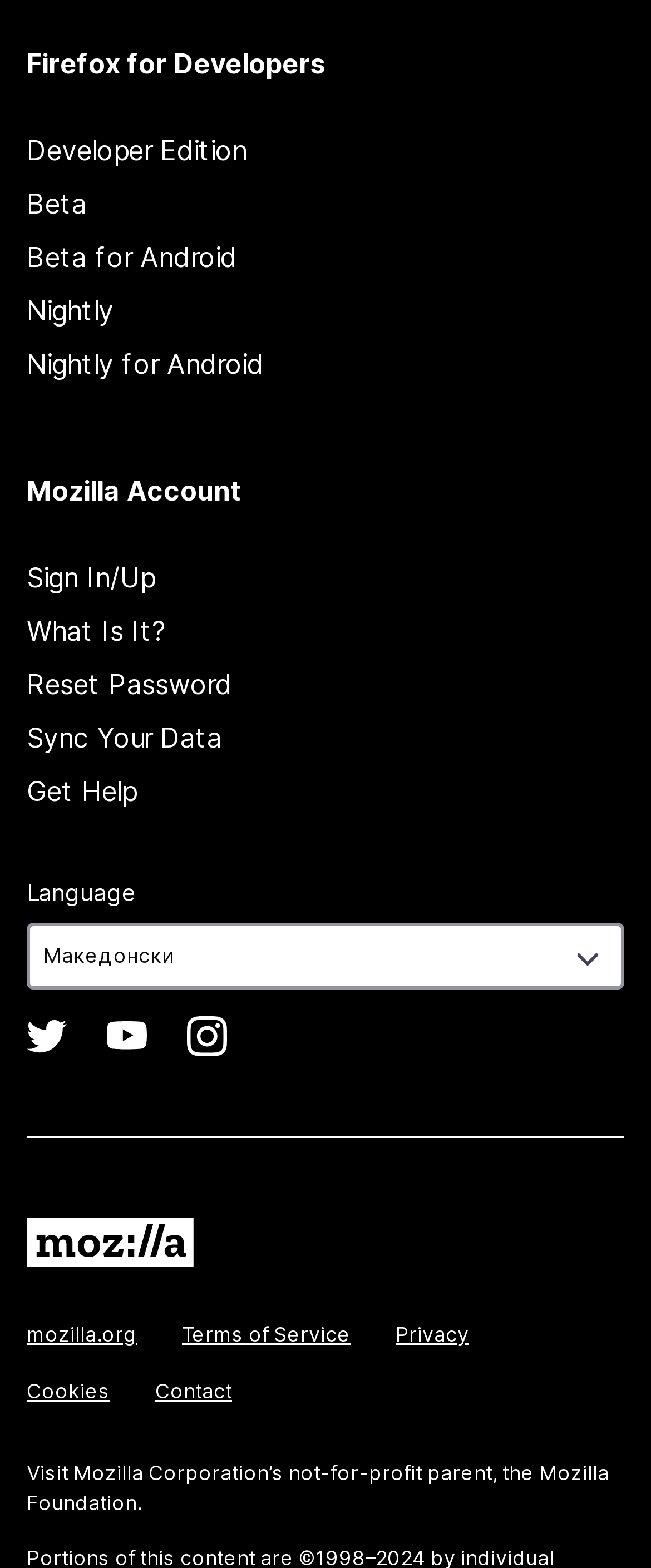Identify the bounding box coordinates of the area you need to click to perform the following instruction: "Switch to a different language".

[0.041, 0.588, 0.959, 0.631]